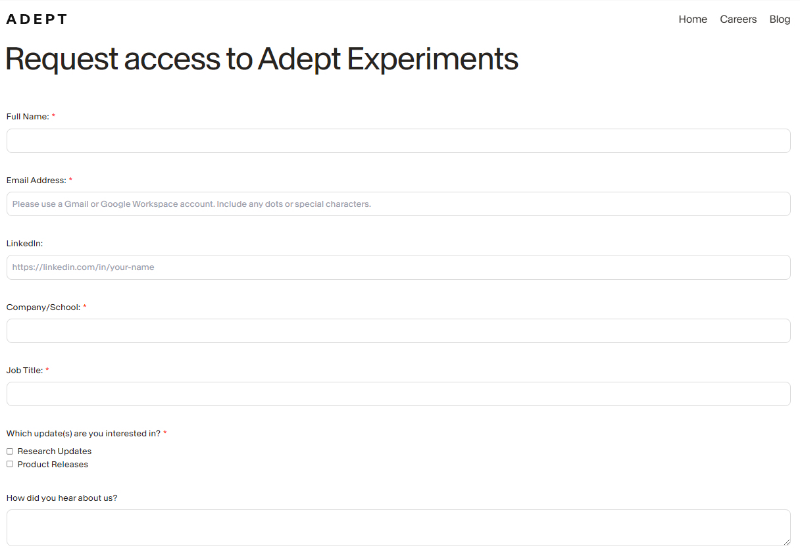Provide a thorough description of what you see in the image.

The image features a form titled "Request access to Adept Experiments." This form is designed for users to submit their details to gain access to Adept's experimental features. It contains various input fields, including sections for the user's full name, email address, LinkedIn profile, company or school affiliation, job title, and options for selecting updates of interest, specifically research updates and product releases. Additionally, there's a field for users to share how they learned about Adept. The clean, minimalist design emphasizes user engagement while highlighting Adept's focus on providing access to its innovative tools.